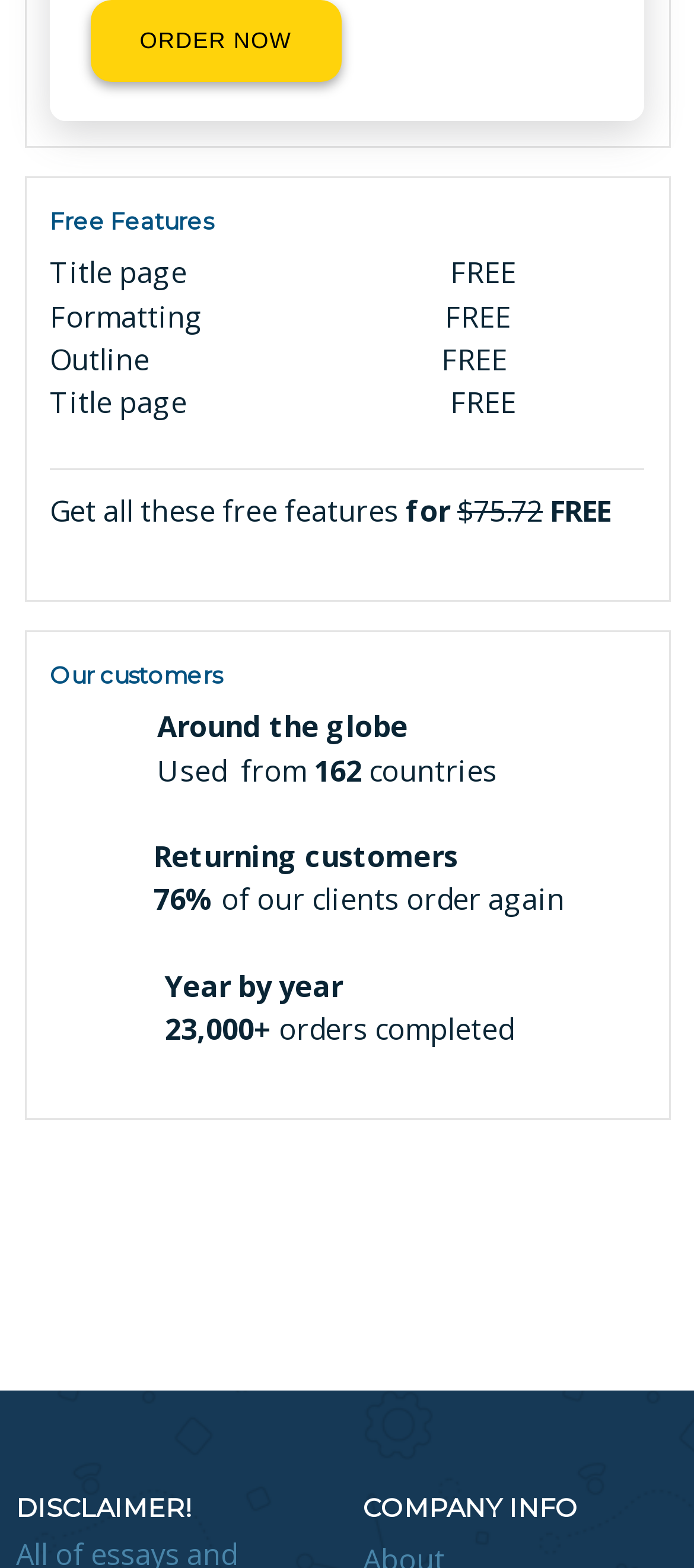Can you provide the bounding box coordinates for the element that should be clicked to implement the instruction: "Decrease number of pages"?

[0.144, 0.455, 0.204, 0.488]